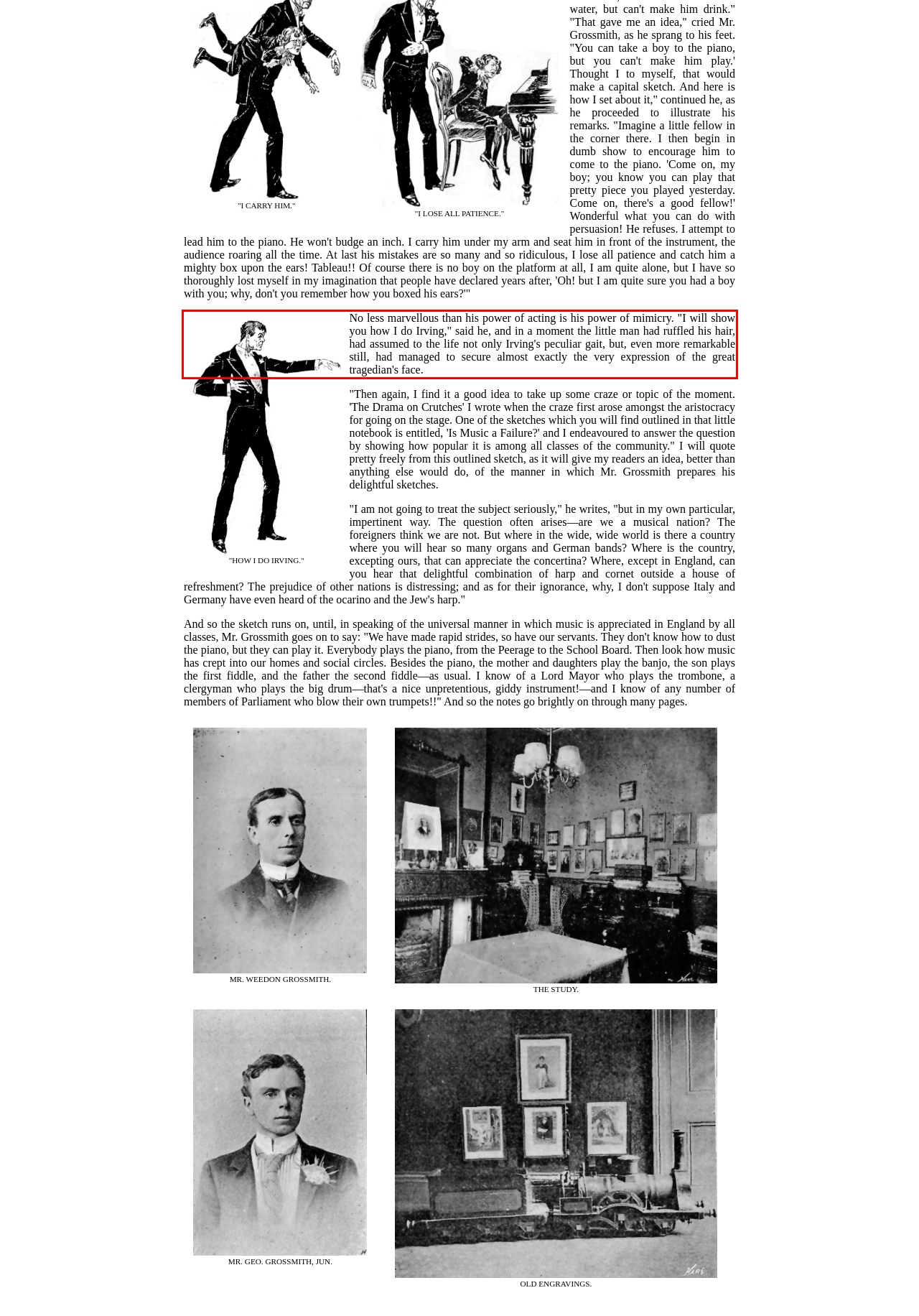Inspect the webpage screenshot that has a red bounding box and use OCR technology to read and display the text inside the red bounding box.

No less marvellous than his power of acting is his power of mimicry. "I will show you how I do Irving," said he, and in a moment the little man had ruffled his hair, had assumed to the life not only Irving's peculiar gait, but, even more remarkable still, had managed to secure almost exactly the very expression of the great tragedian's face.